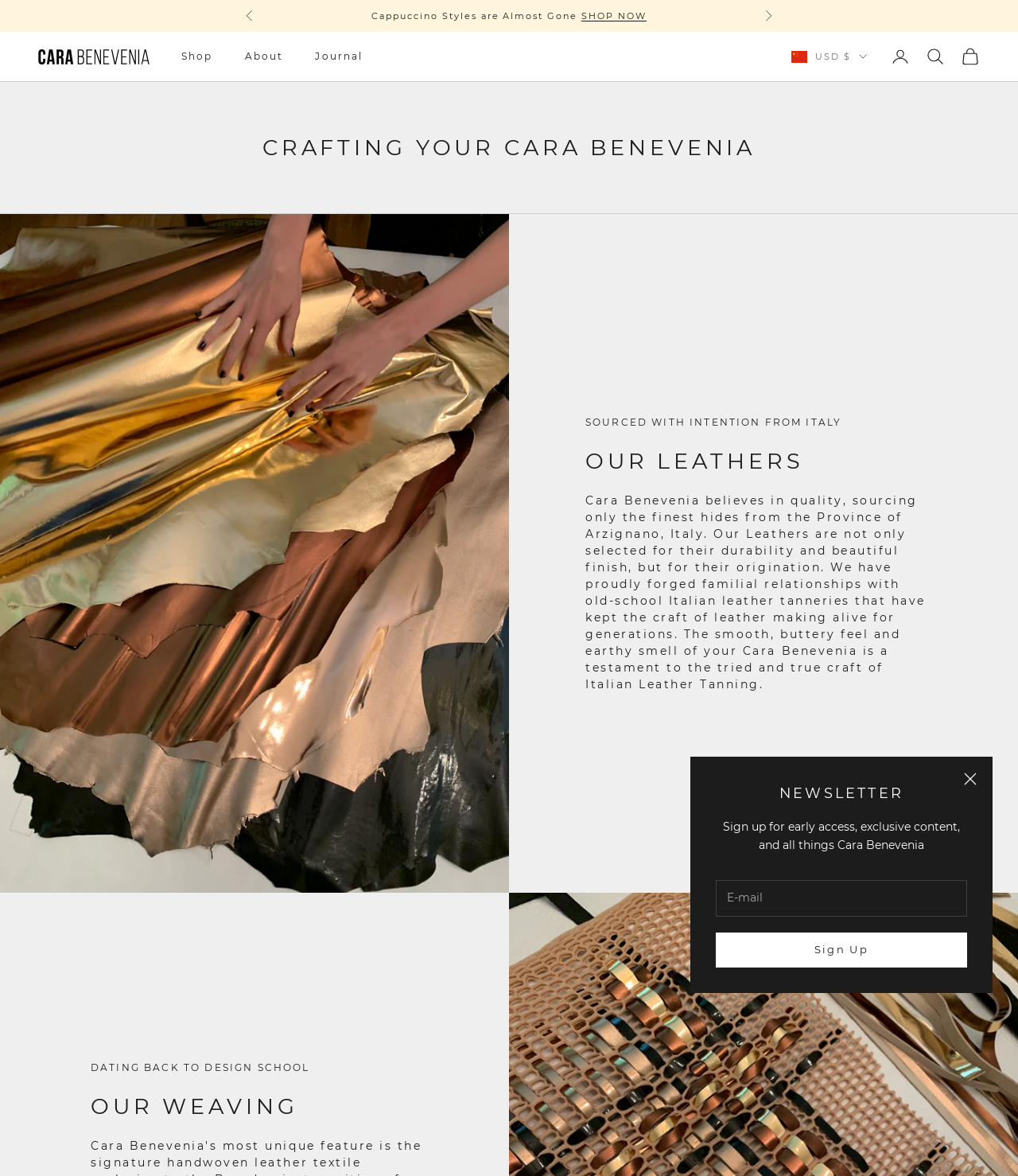What is the purpose of the textbox?
Based on the screenshot, provide a one-word or short-phrase response.

E-mail